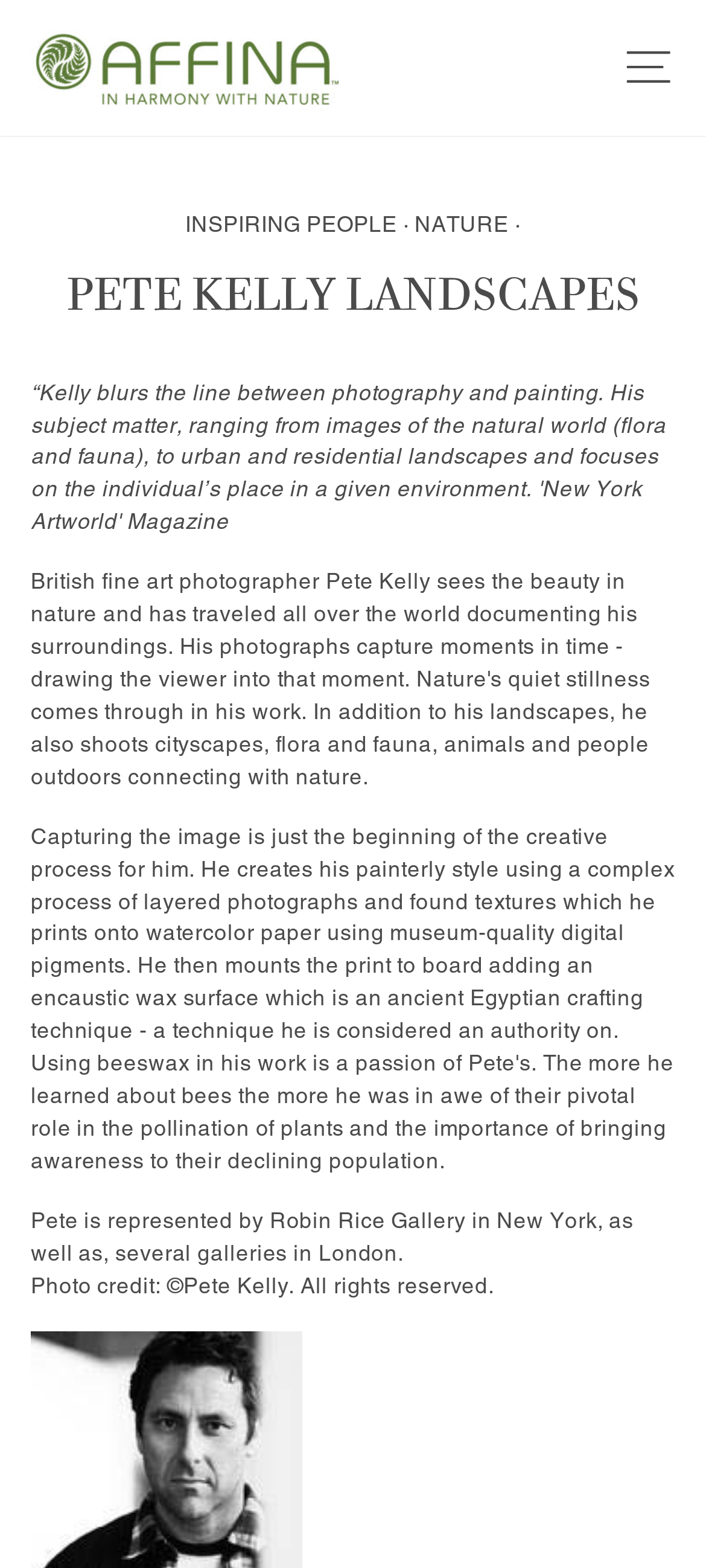Find the bounding box coordinates corresponding to the UI element with the description: "Site navigation". The coordinates should be formatted as [left, top, right, bottom], with values as floats between 0 and 1.

[0.86, 0.017, 0.976, 0.069]